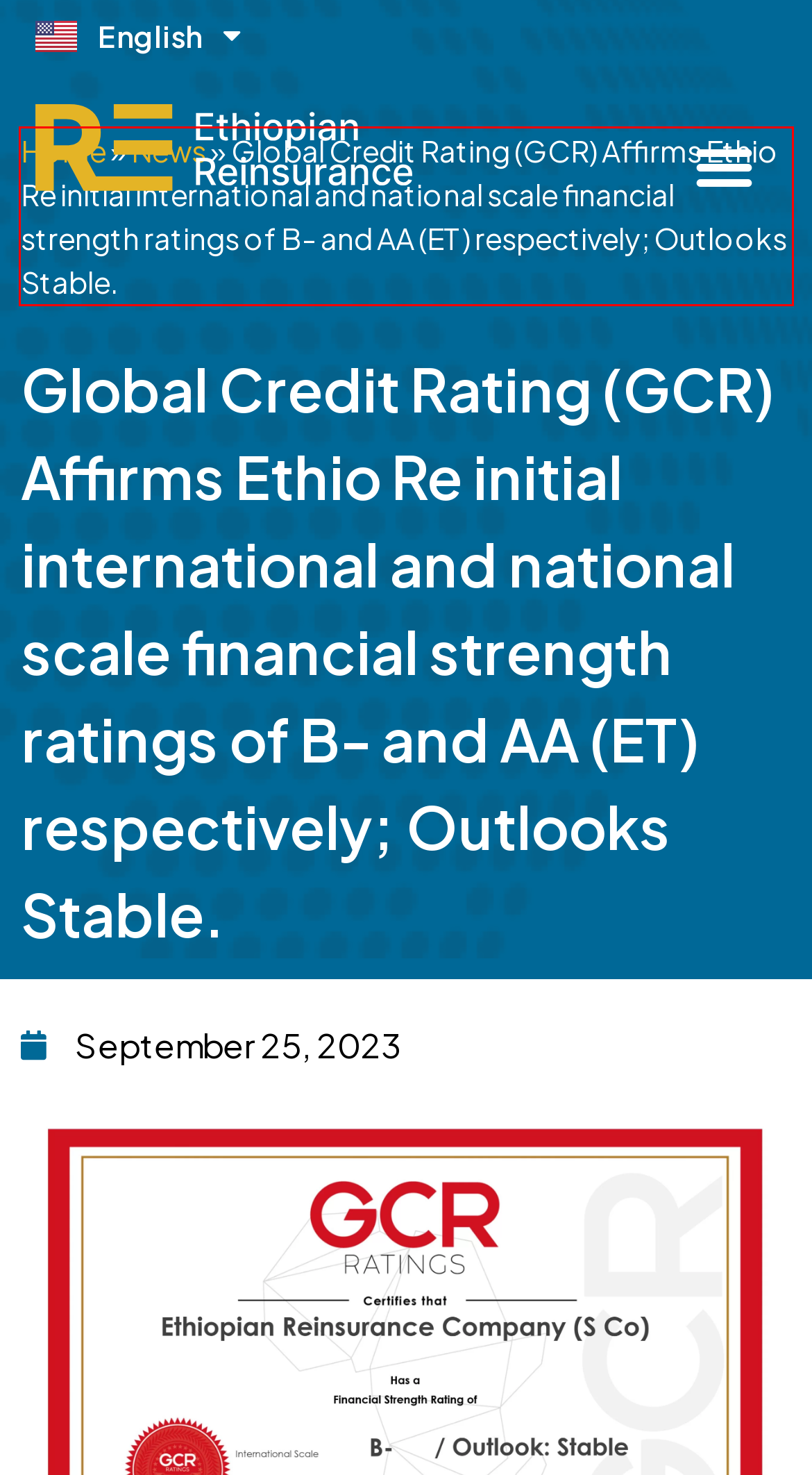Please take the screenshot of the webpage, find the red bounding box, and generate the text content that is within this red bounding box.

Home » News » Global Credit Rating (GCR) Affirms Ethio Re initial international and national scale financial strength ratings of B- and AA (ET) respectively; Outlooks Stable.